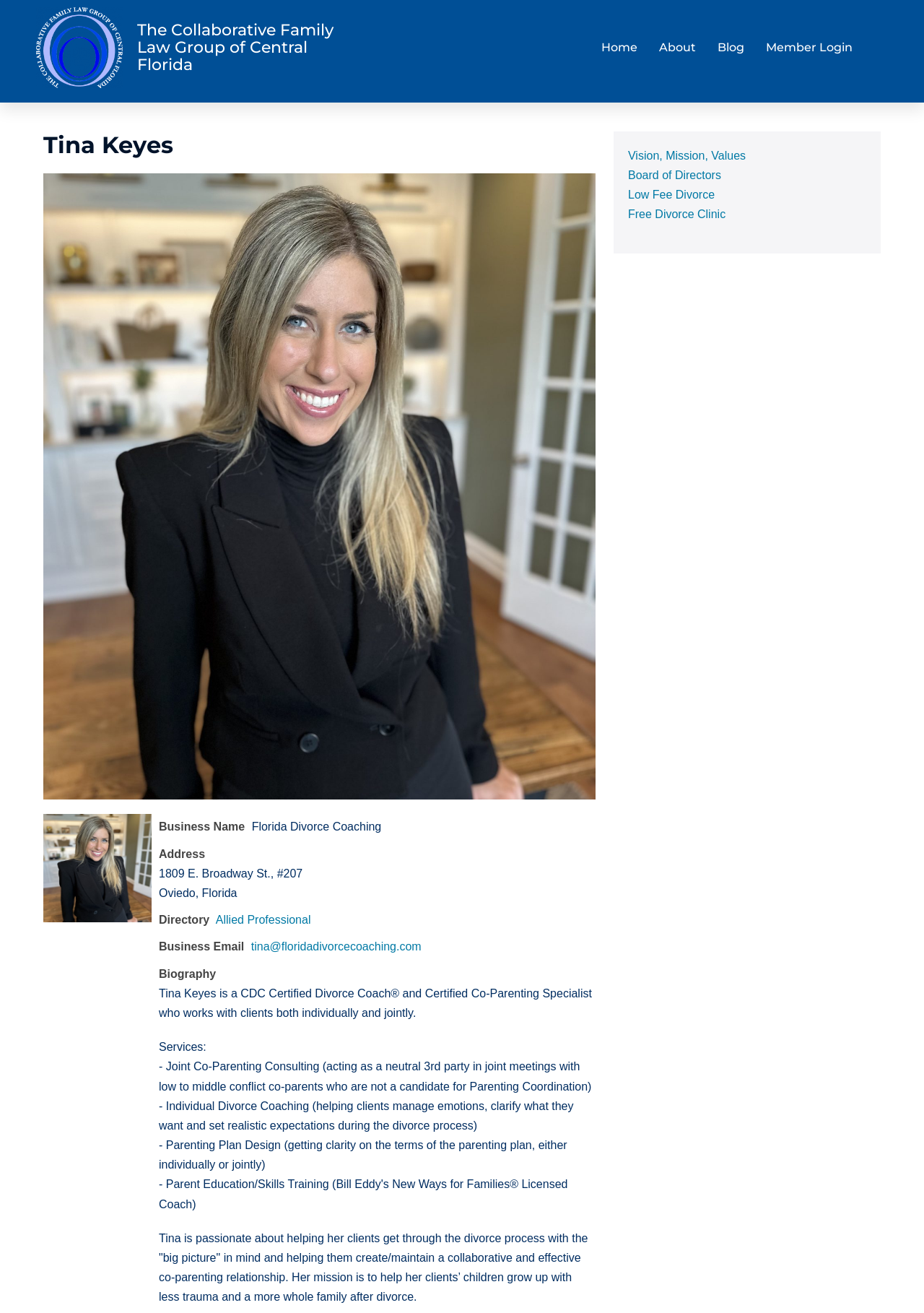Indicate the bounding box coordinates of the element that needs to be clicked to satisfy the following instruction: "Click the Home link". The coordinates should be four float numbers between 0 and 1, i.e., [left, top, right, bottom].

[0.651, 0.025, 0.69, 0.048]